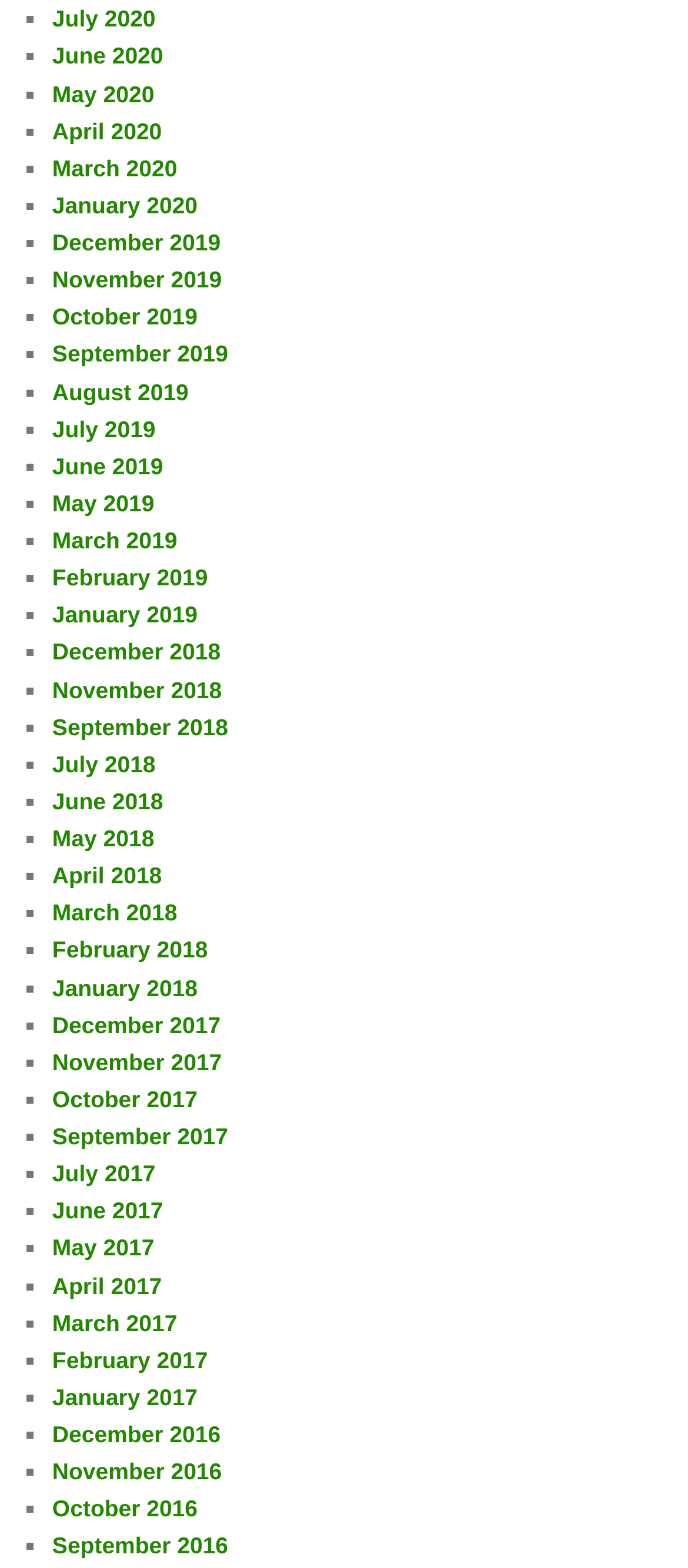Give the bounding box coordinates for the element described as: "Log In".

None